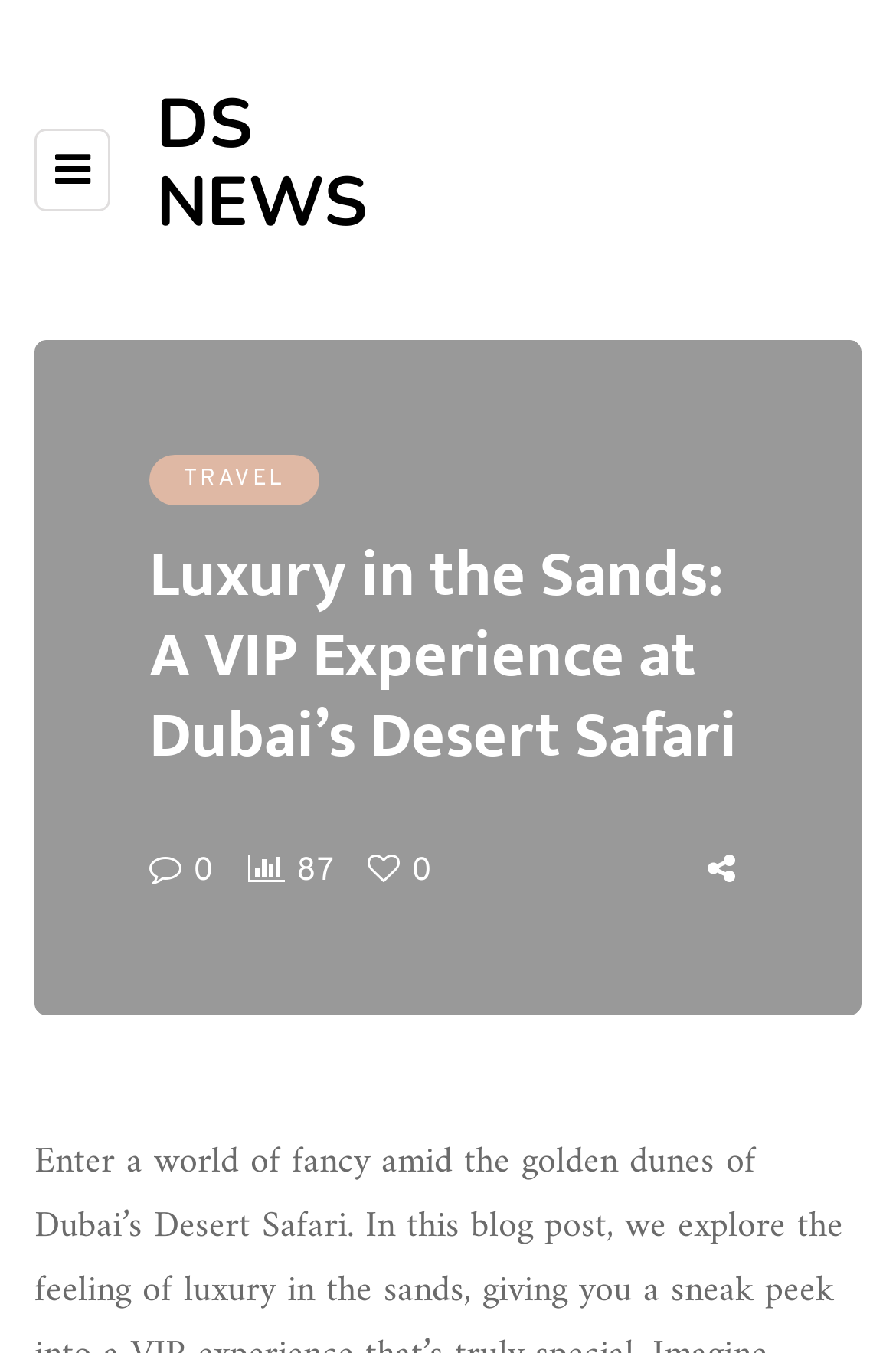Is there a menu toggle button on this webpage?
Please look at the screenshot and answer in one word or a short phrase.

Yes